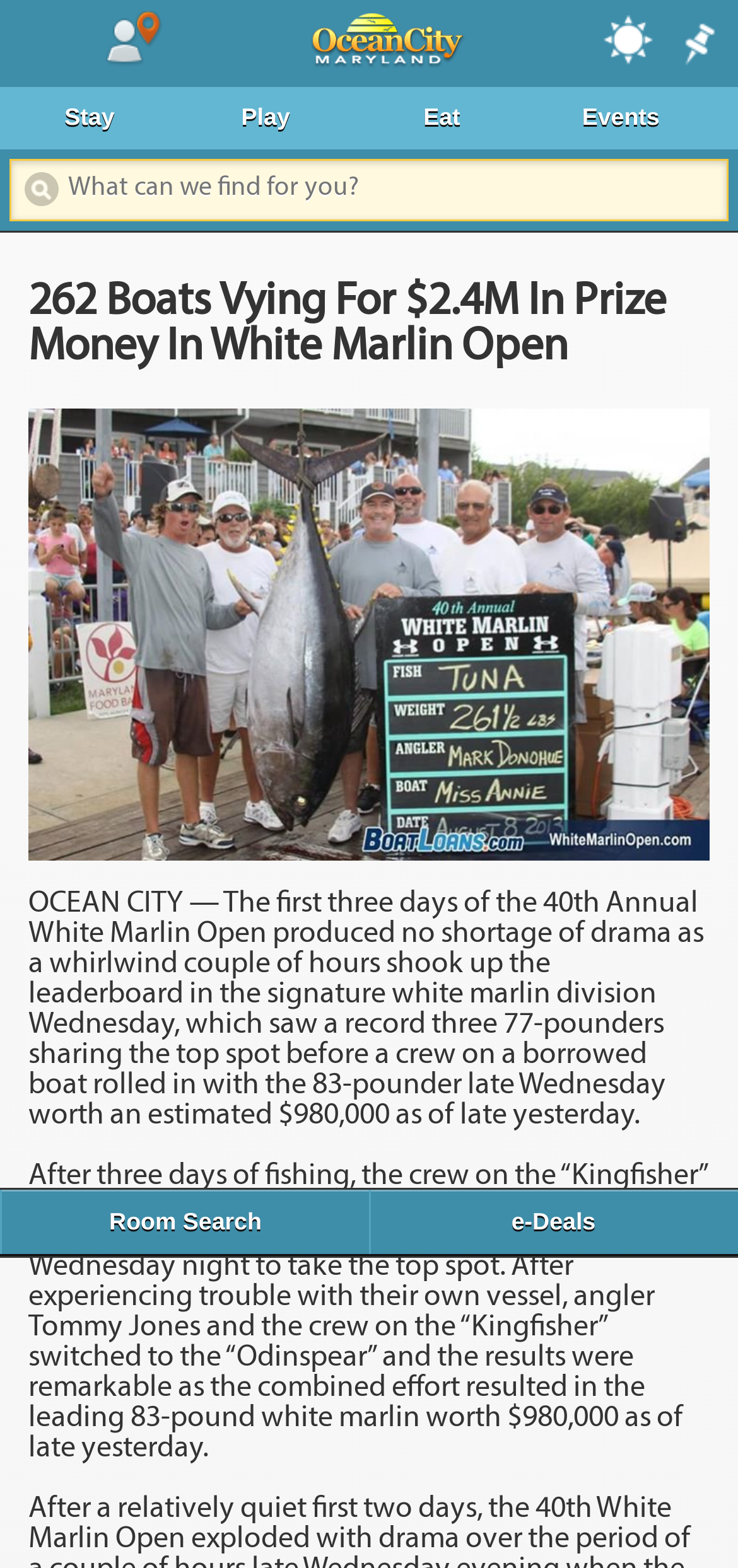Using the element description Deals & Promos, predict the bounding box coordinates for the UI element. Provide the coordinates in (top-left x, top-left y, bottom-right x, bottom-right y) format with values ranging from 0 to 1.

[0.038, 0.224, 0.179, 0.273]